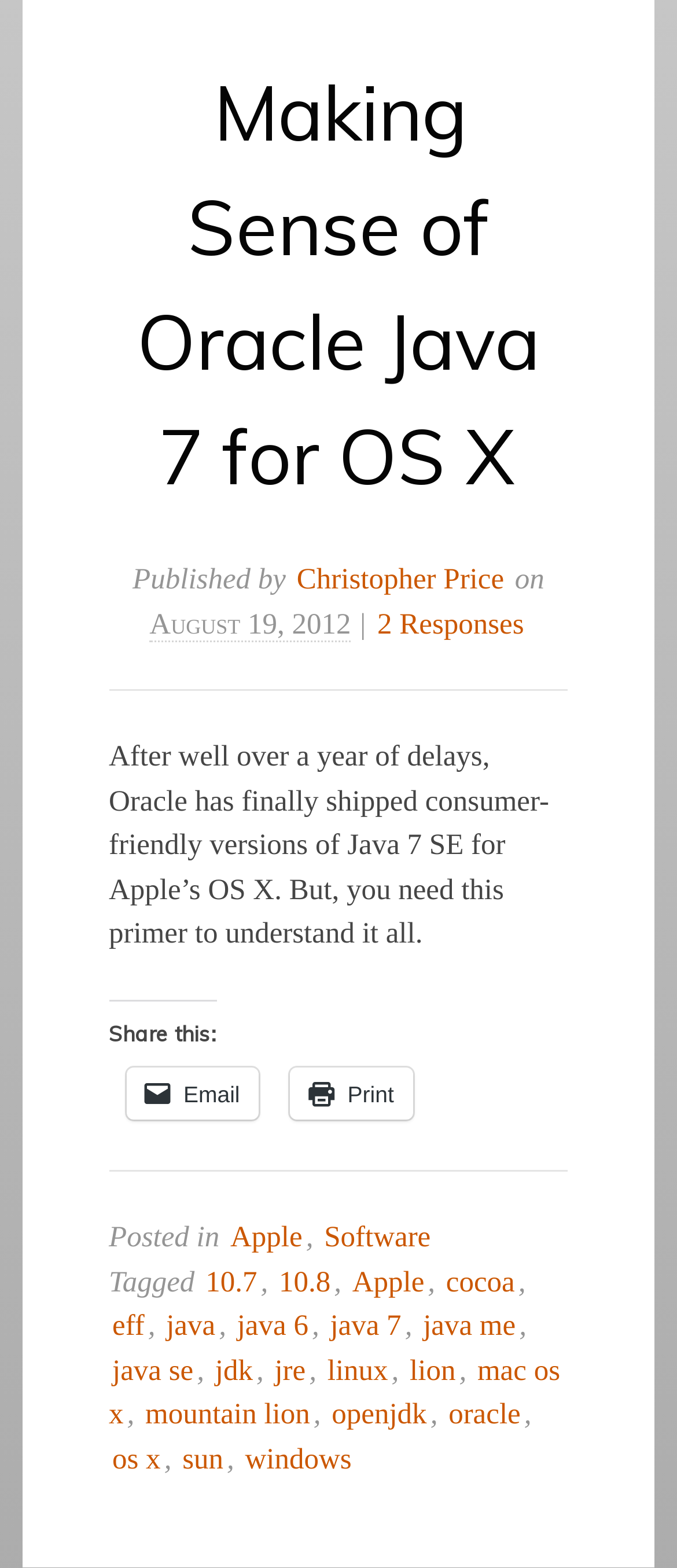Extract the bounding box coordinates of the UI element described by: "mountain lion". The coordinates should include four float numbers ranging from 0 to 1, e.g., [left, top, right, bottom].

[0.209, 0.891, 0.463, 0.914]